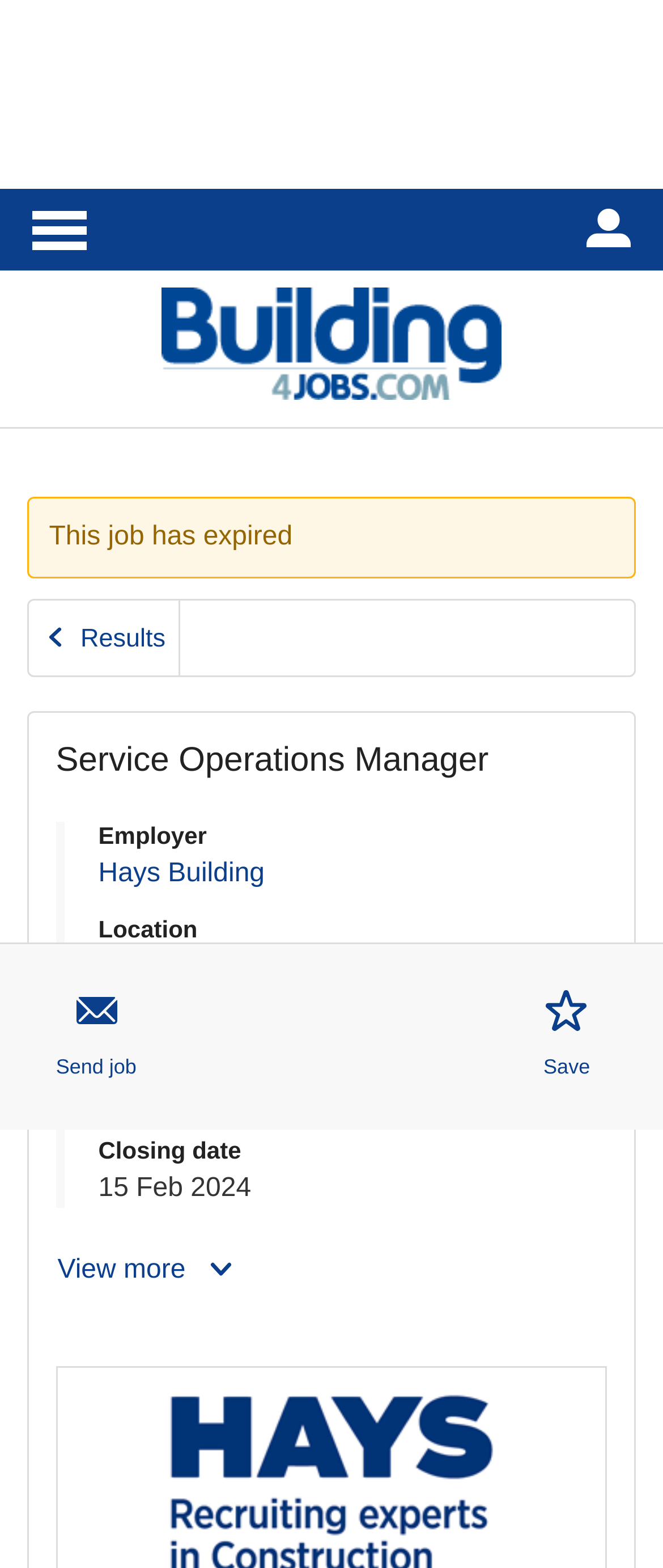Find the bounding box coordinates of the area that needs to be clicked in order to achieve the following instruction: "Save the job to your shortlist". The coordinates should be specified as four float numbers between 0 and 1, i.e., [left, top, right, bottom].

[0.817, 0.615, 0.892, 0.703]